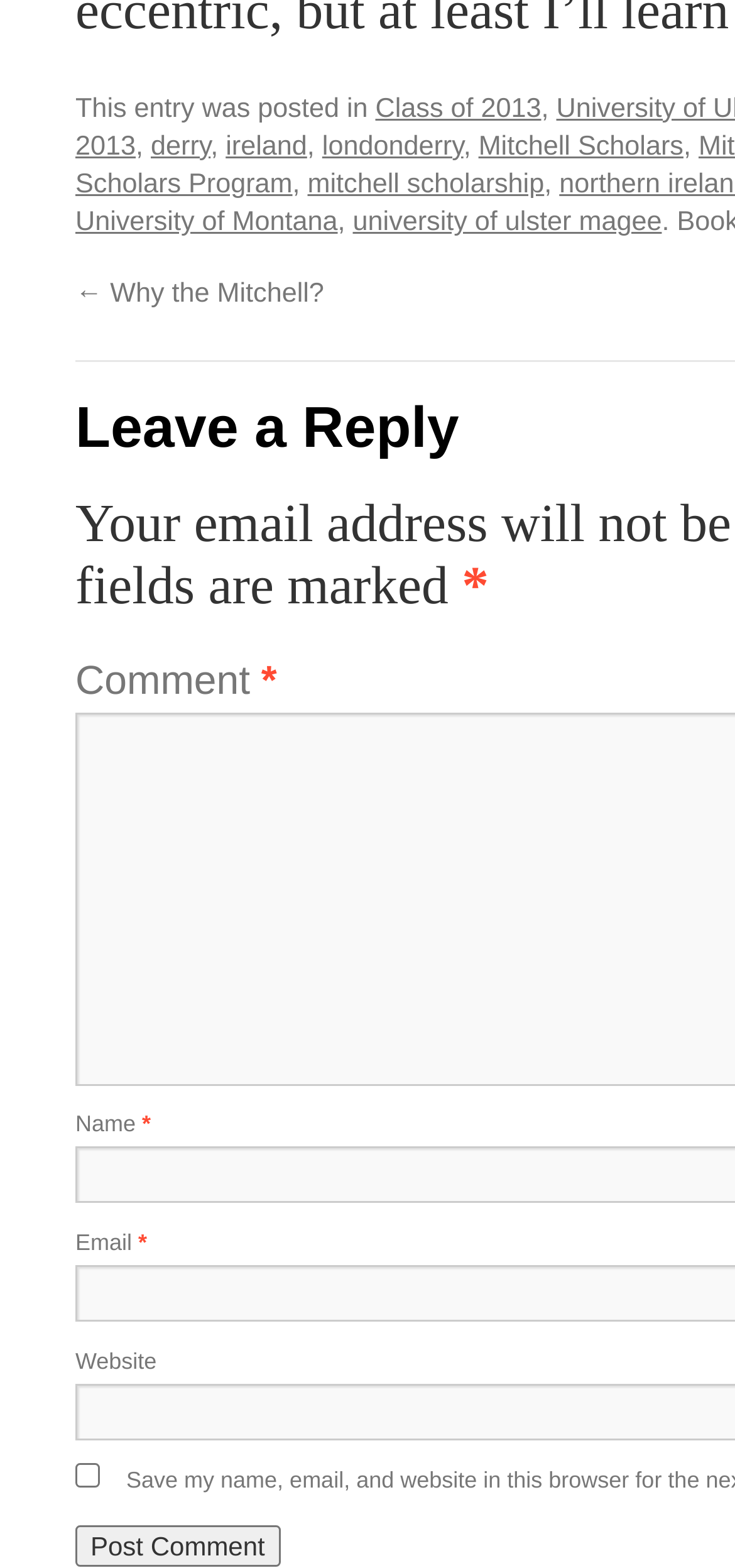Use a single word or phrase to answer the question: What is the location mentioned in the post?

Derry, Ireland